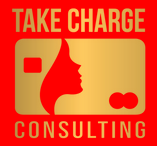Create a detailed narrative of what is happening in the image.

The image features the logo of "Take Charge Consulting," prominently displayed against a vibrant red background. The design incorporates a stylized representation of a woman's profile, cleverly blended with the image of a credit card in gold tones. This visual theme effectively communicates the company's focus on credit-related services. Below the silhouette and the card imagery, the words "TAKE CHARGE" are boldly emblazoned in uppercase, indicating the brand's empowering message, while "CONSULTING" appears in a slightly smaller font, reinforcing the professional aspect of their services. This logo encapsulates the mission of Take Charge Consulting, which is dedicated to assisting clients in managing and improving their credit.